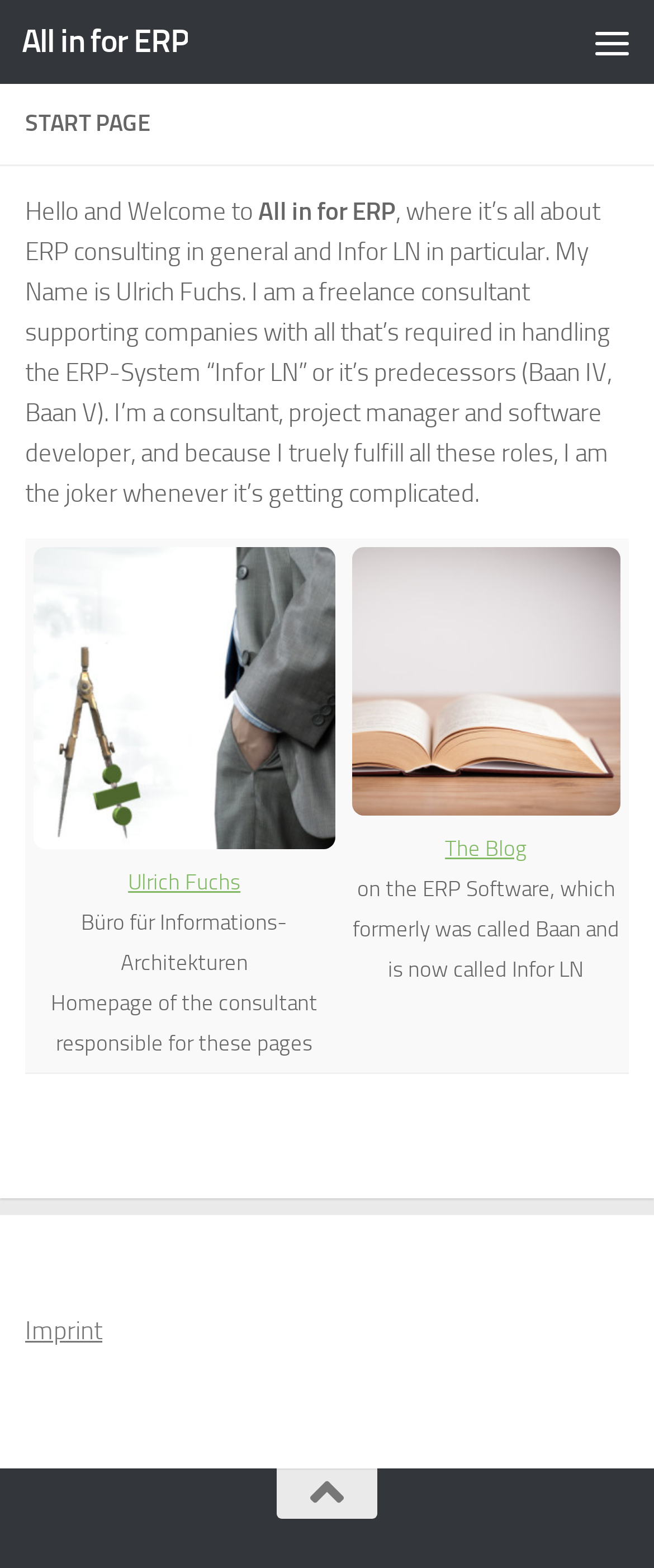Given the element description, predict the bounding box coordinates in the format (top-left x, top-left y, bottom-right x, bottom-right y), using floating point numbers between 0 and 1: Ulrich Fuchs

[0.051, 0.528, 0.512, 0.57]